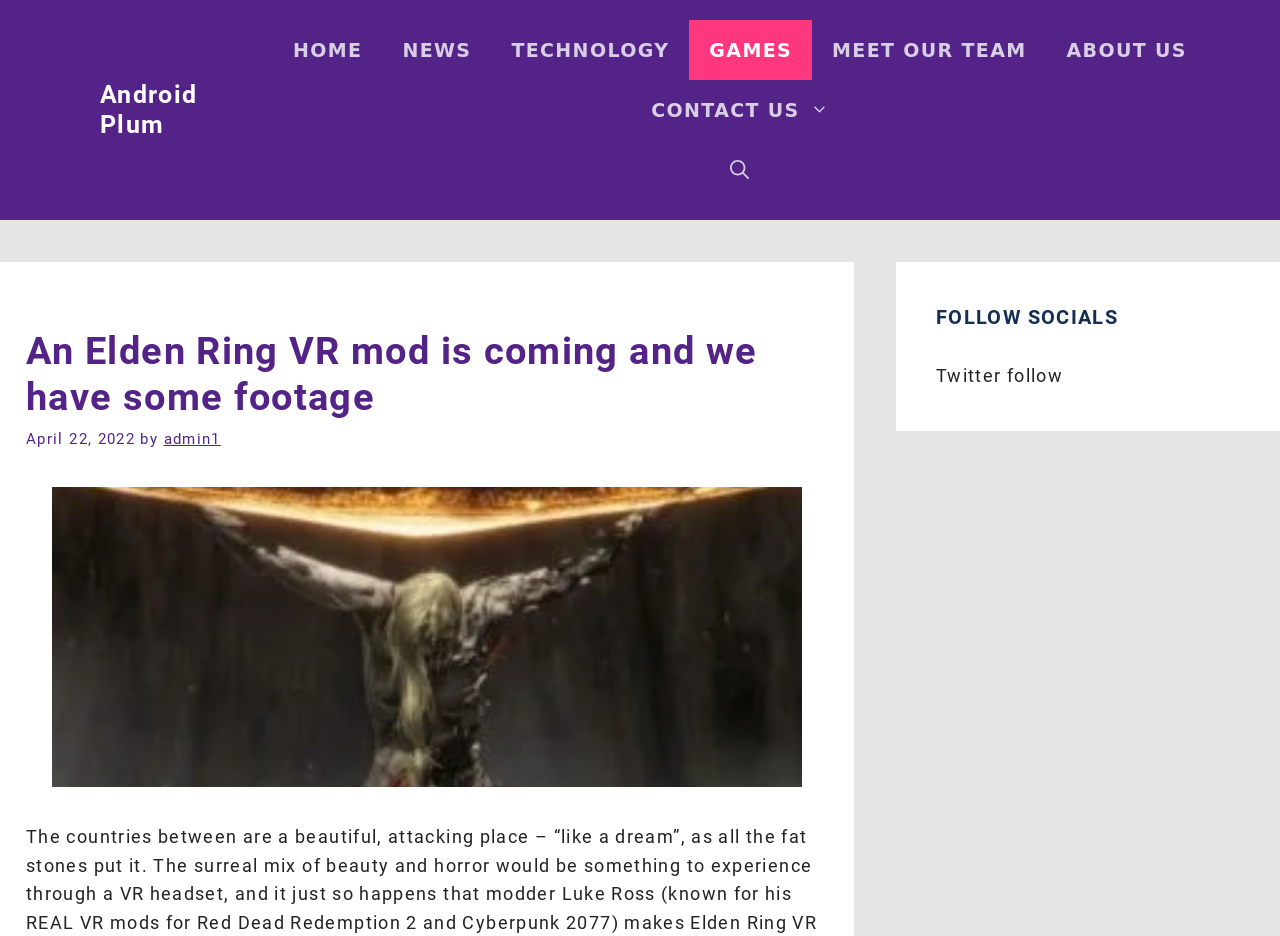Respond to the question below with a concise word or phrase:
Who is the author of the article?

admin1